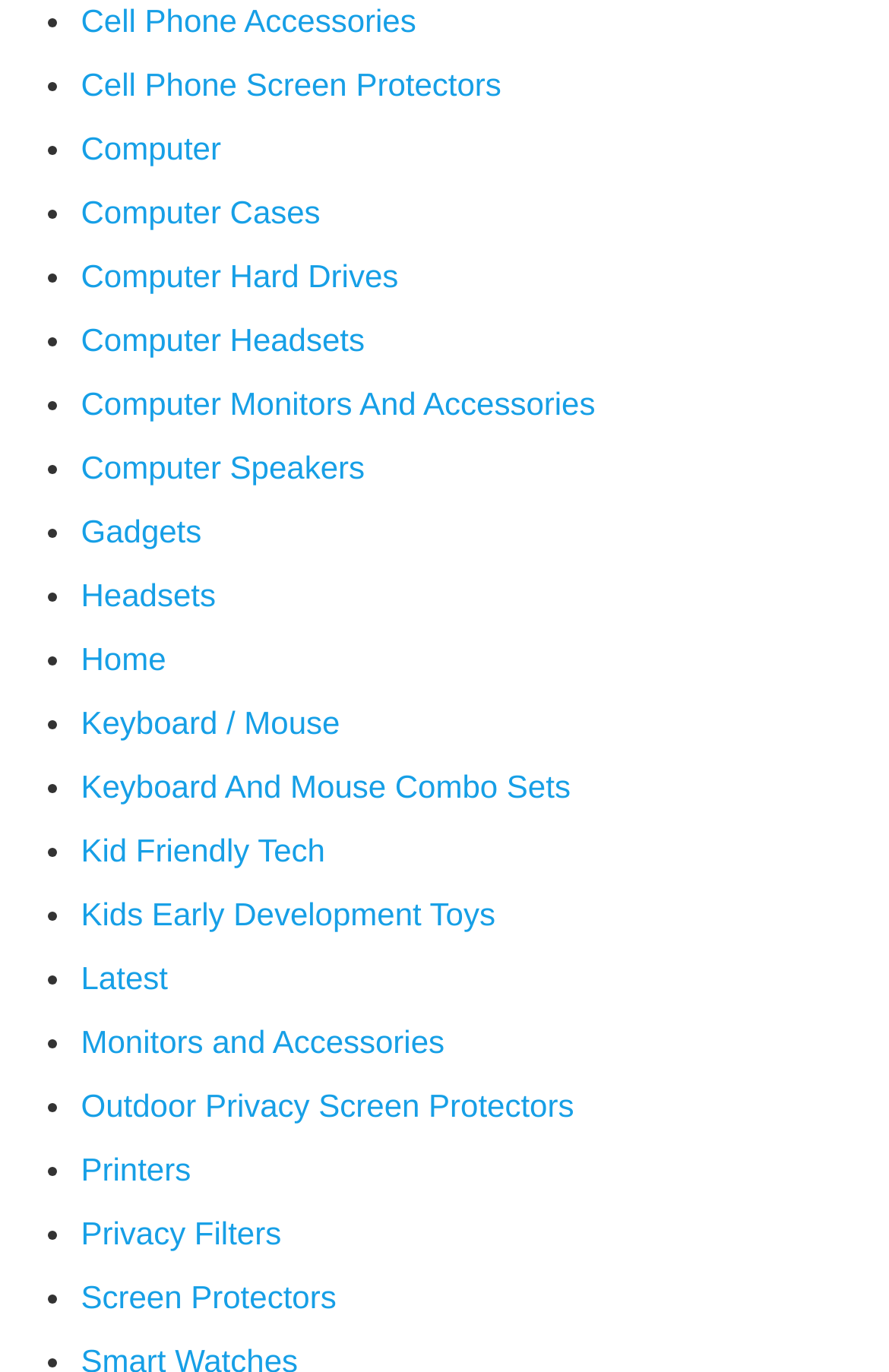Given the description "Computer Hard Drives", provide the bounding box coordinates of the corresponding UI element.

[0.091, 0.187, 0.448, 0.214]